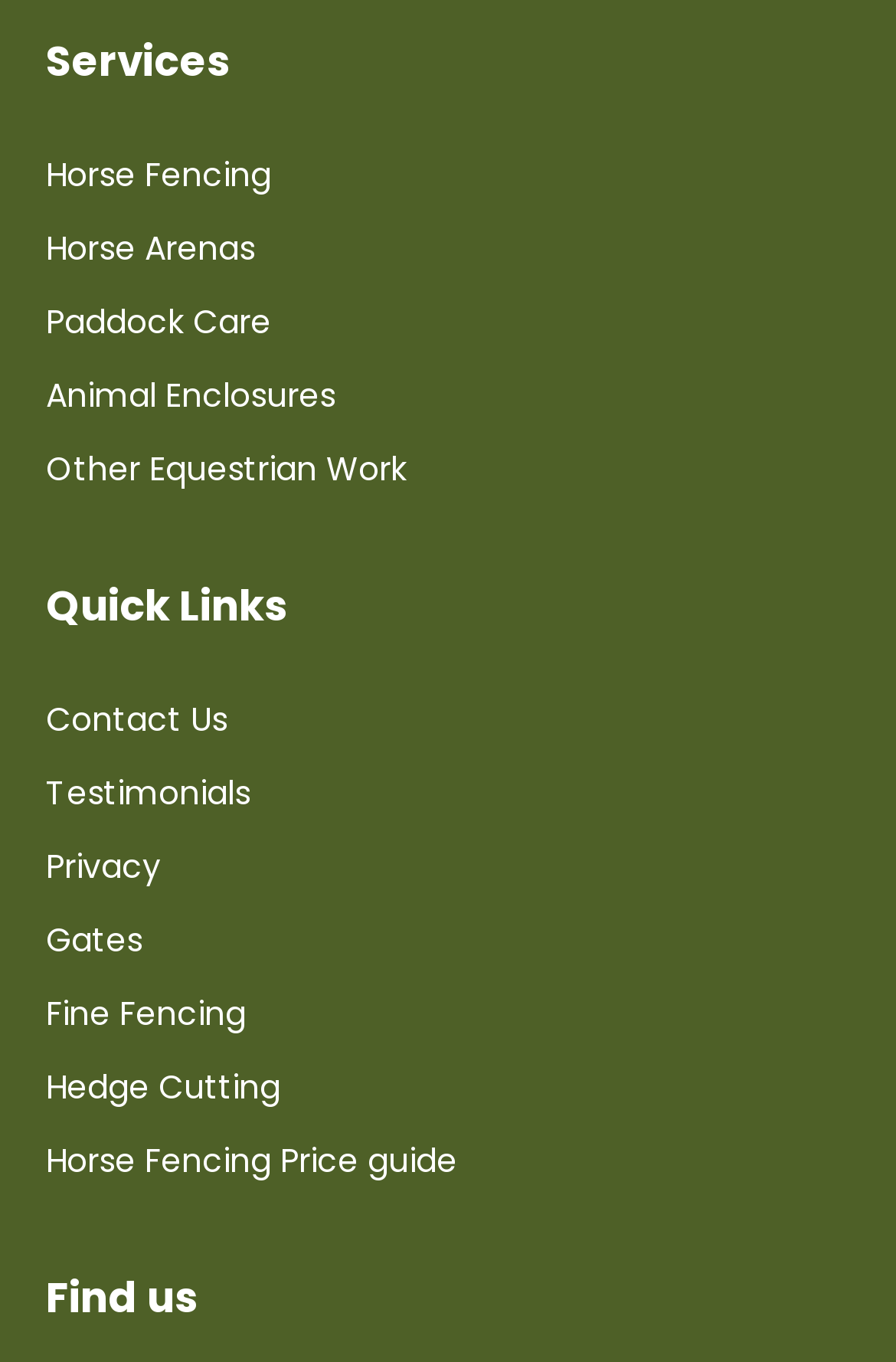Please determine the bounding box coordinates of the element's region to click for the following instruction: "Explore Dinosaur for fathers day coloring page".

None